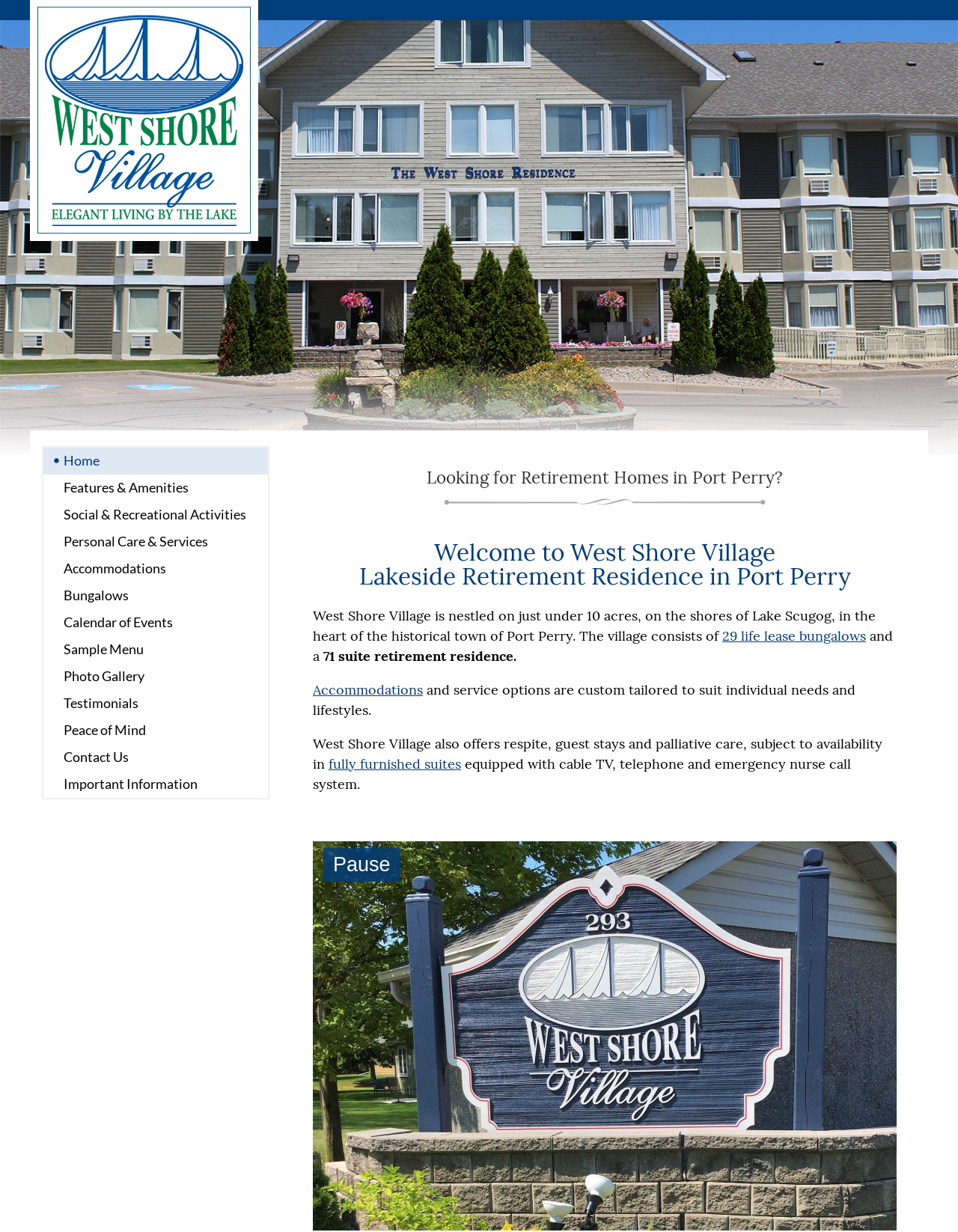Utilize the information from the image to answer the question in detail:
What is the location of West Shore Village?

According to the webpage, West Shore Village is located in the heart of the historical town of Port Perry, which is a specific geographic location.